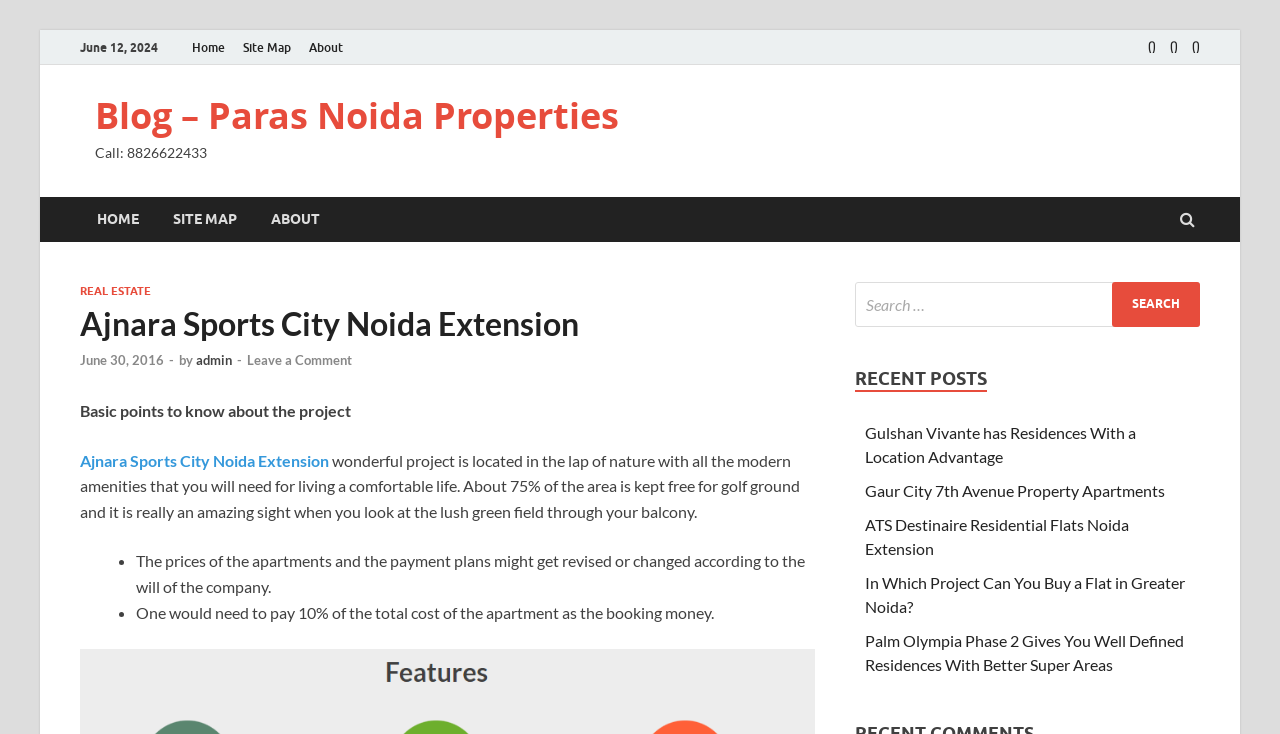Give an in-depth explanation of the webpage layout and content.

The webpage is about Ajnara Sports City Noida Extension, a real estate project. At the top, there is a date "June 12, 2024" and a navigation menu with links to "Home", "Site Map", and "About". Below this, there is a prominent heading "Ajnara Sports City Noida Extension" with a link to "REAL ESTATE" on the left and a link to "June 30, 2016" on the right.

The main content of the webpage is divided into two sections. On the left, there is a blog post with a title "Basic points to know about the project" and a brief description of the project, highlighting its location and amenities. The post also includes a list of two points, one mentioning that the prices of apartments and payment plans are subject to change, and the other stating that a 10% booking fee is required.

On the right, there is a search bar with a button labeled "Search" and a heading "RECENT POSTS" above a list of five links to other blog posts, each with a title related to real estate projects in Noida Extension.

At the top right corner, there is a phone number "8826622433" and a set of links to "HOME", "SITE MAP", and "ABOUT" with icons. Below this, there is another set of links to "Blog – Paras Noida Properties" and a phone number.